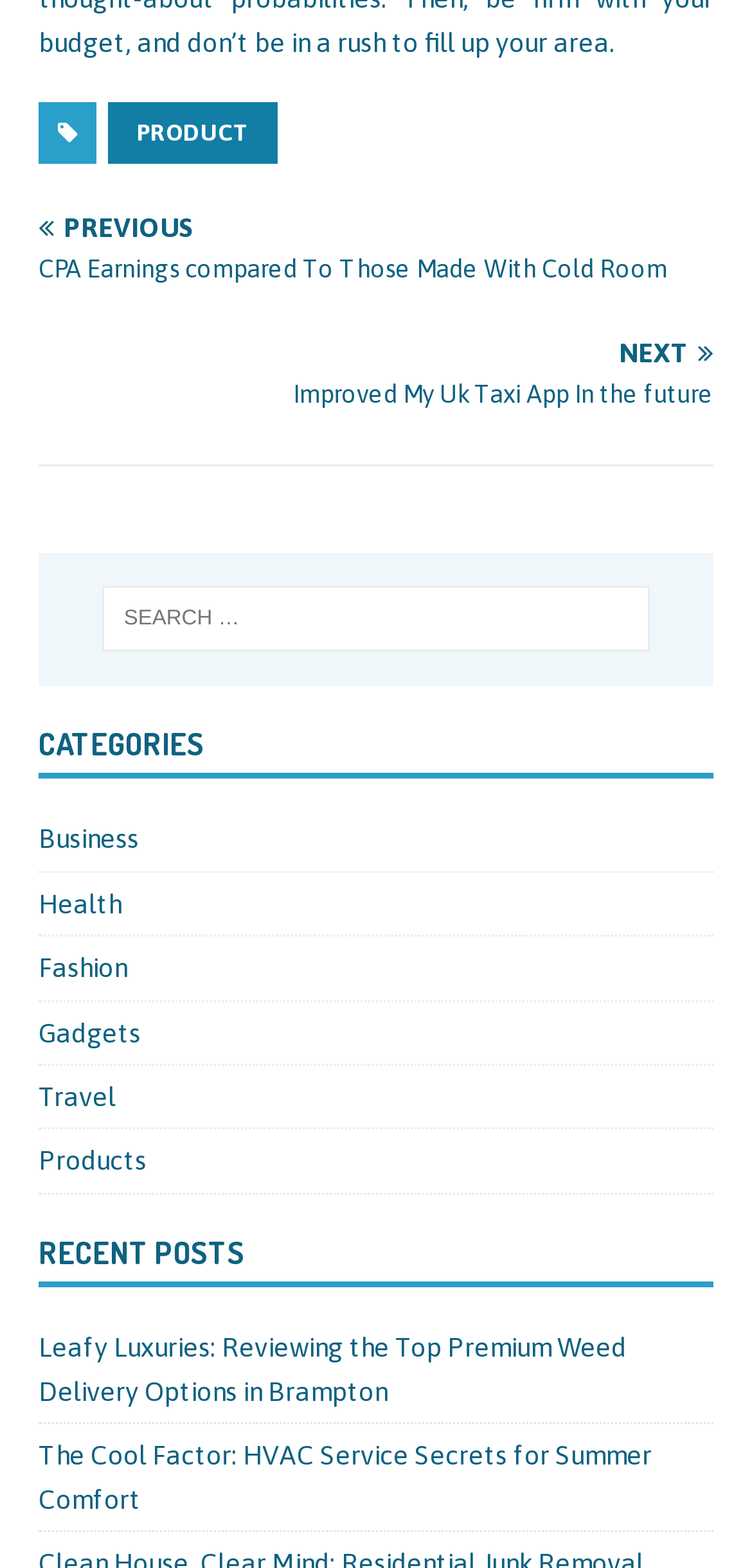Please identify the bounding box coordinates of the area that needs to be clicked to fulfill the following instruction: "Go to the previous page."

[0.051, 0.136, 0.949, 0.185]